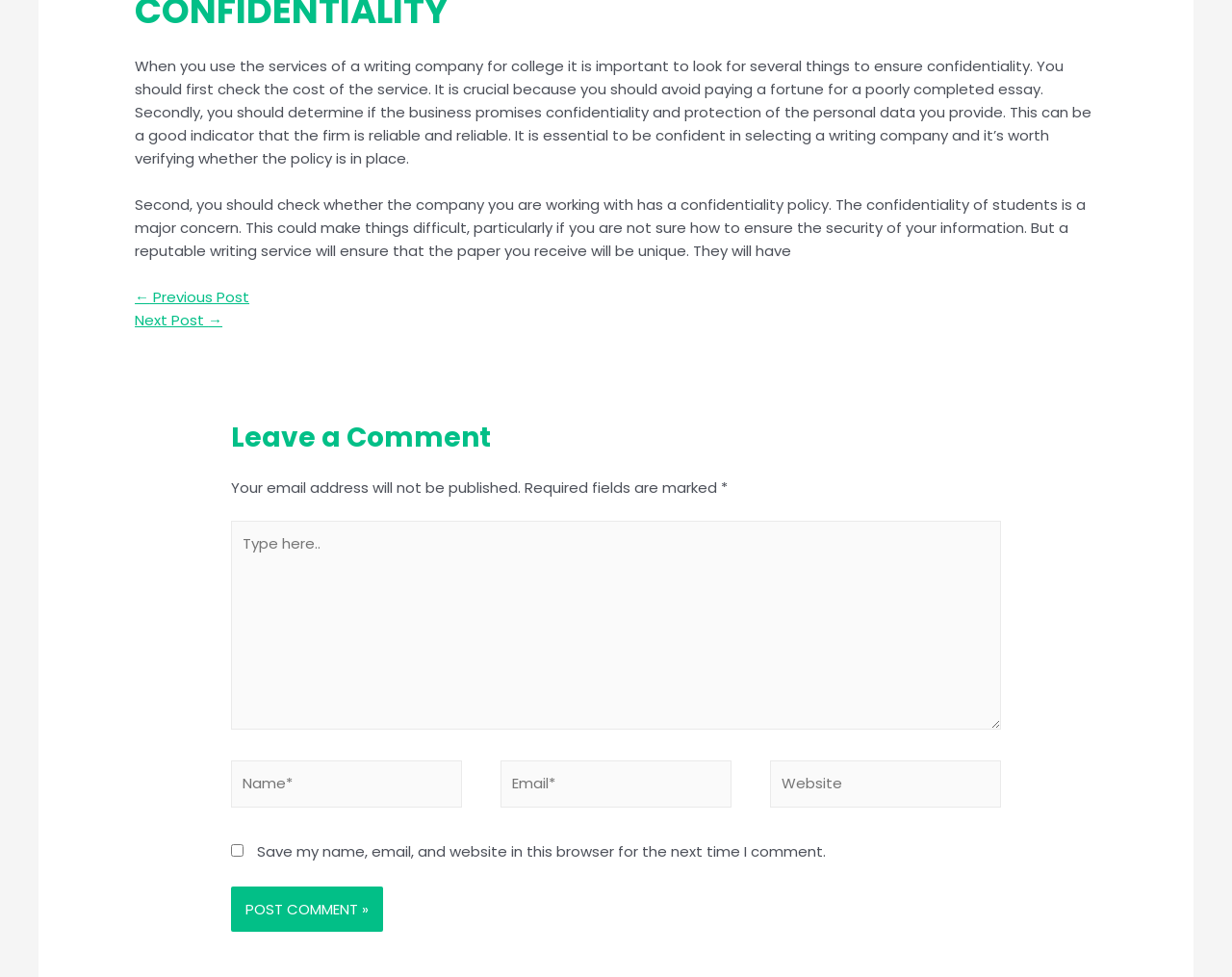Answer the question using only one word or a concise phrase: What is the purpose of the 'Next Post →' link?

To navigate to the next post